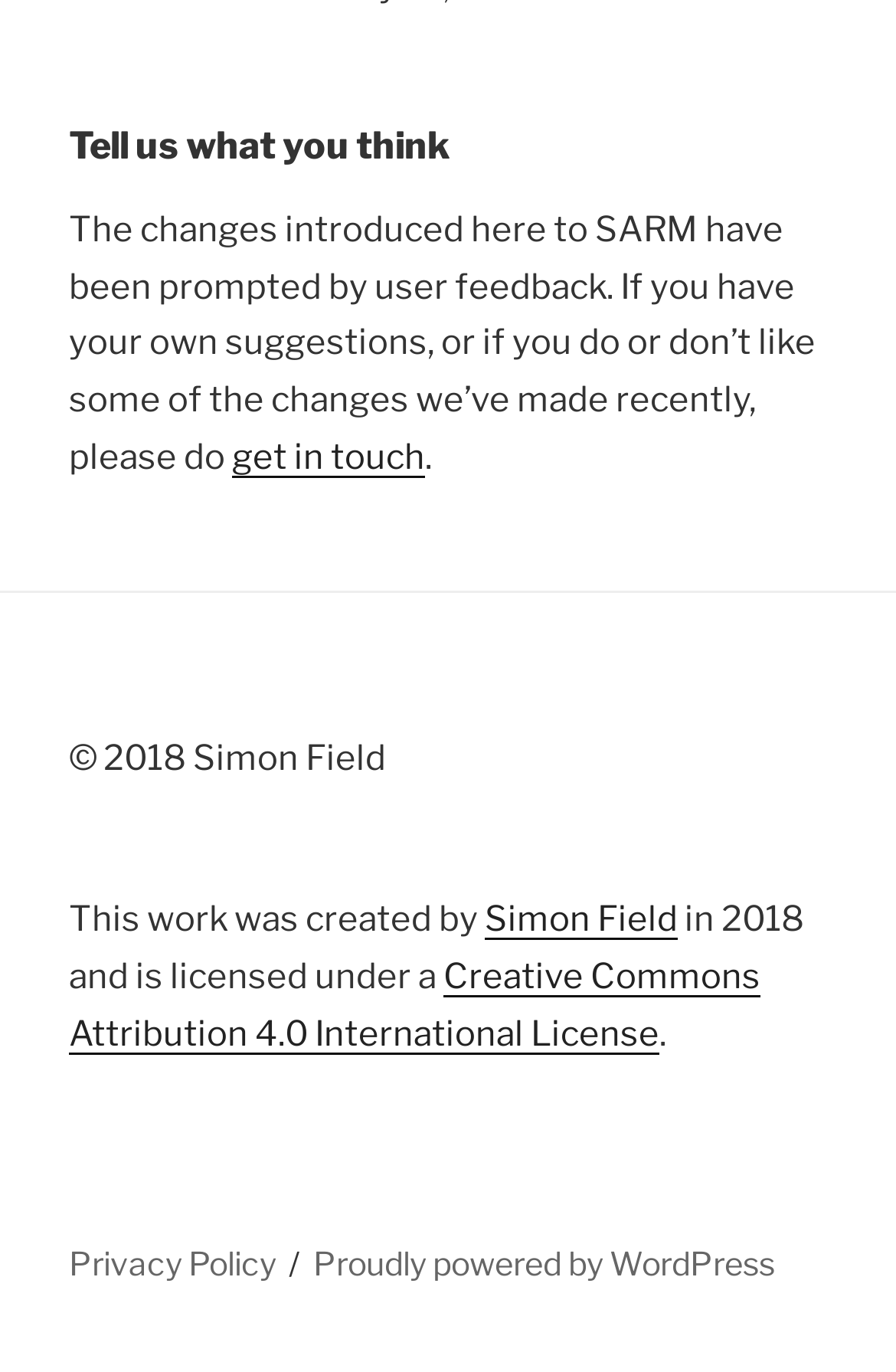Use a single word or phrase to answer the question: 
What is the purpose of this webpage?

User feedback